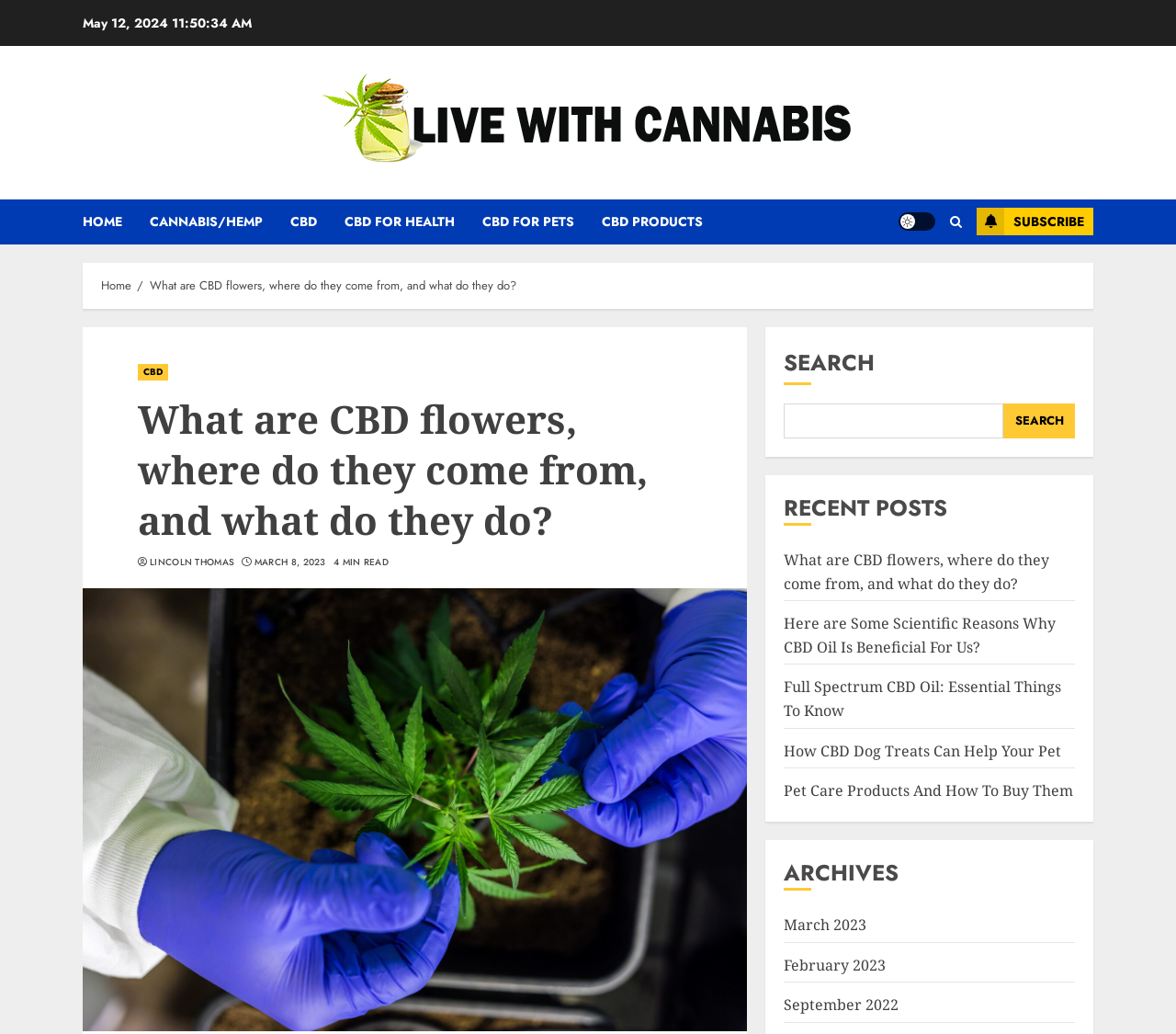Pinpoint the bounding box coordinates of the clickable area necessary to execute the following instruction: "Subscribe to the newsletter". The coordinates should be given as four float numbers between 0 and 1, namely [left, top, right, bottom].

[0.83, 0.201, 0.93, 0.228]